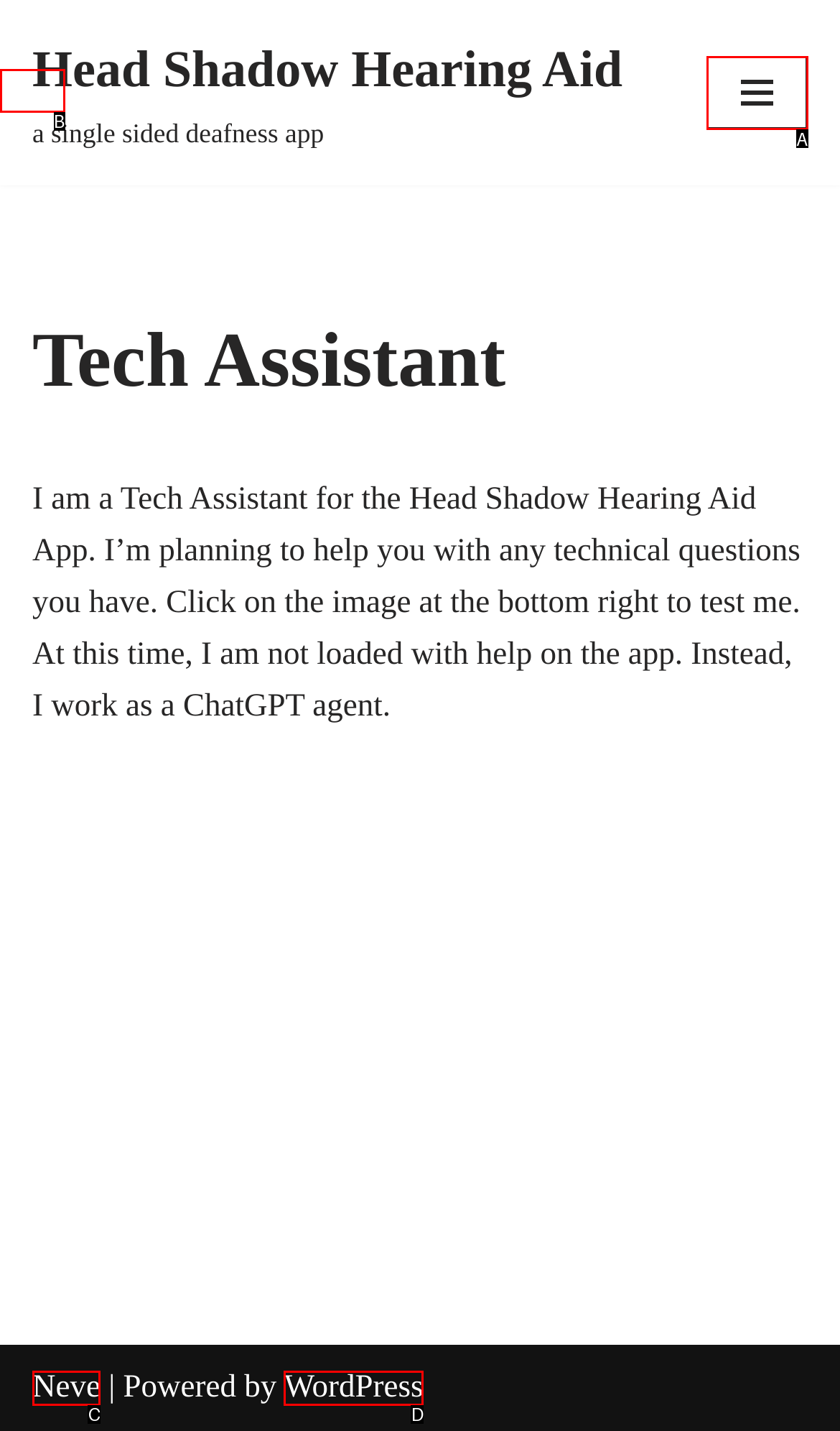Determine the HTML element that aligns with the description: Navigation Menu
Answer by stating the letter of the appropriate option from the available choices.

A